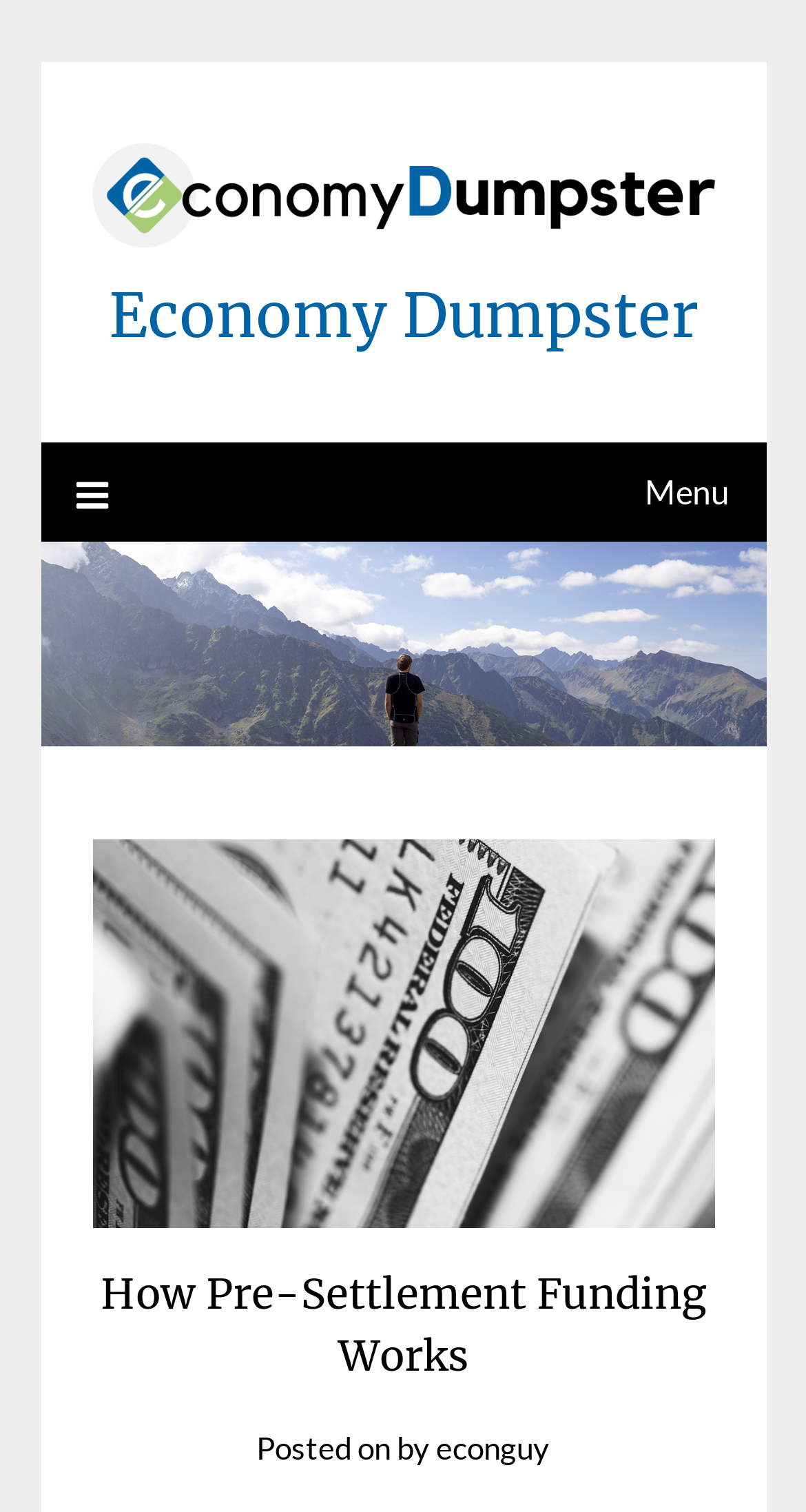Given the element description econguy, specify the bounding box coordinates of the corresponding UI element in the format (top-left x, top-left y, bottom-right x, bottom-right y). All values must be between 0 and 1.

[0.541, 0.945, 0.682, 0.969]